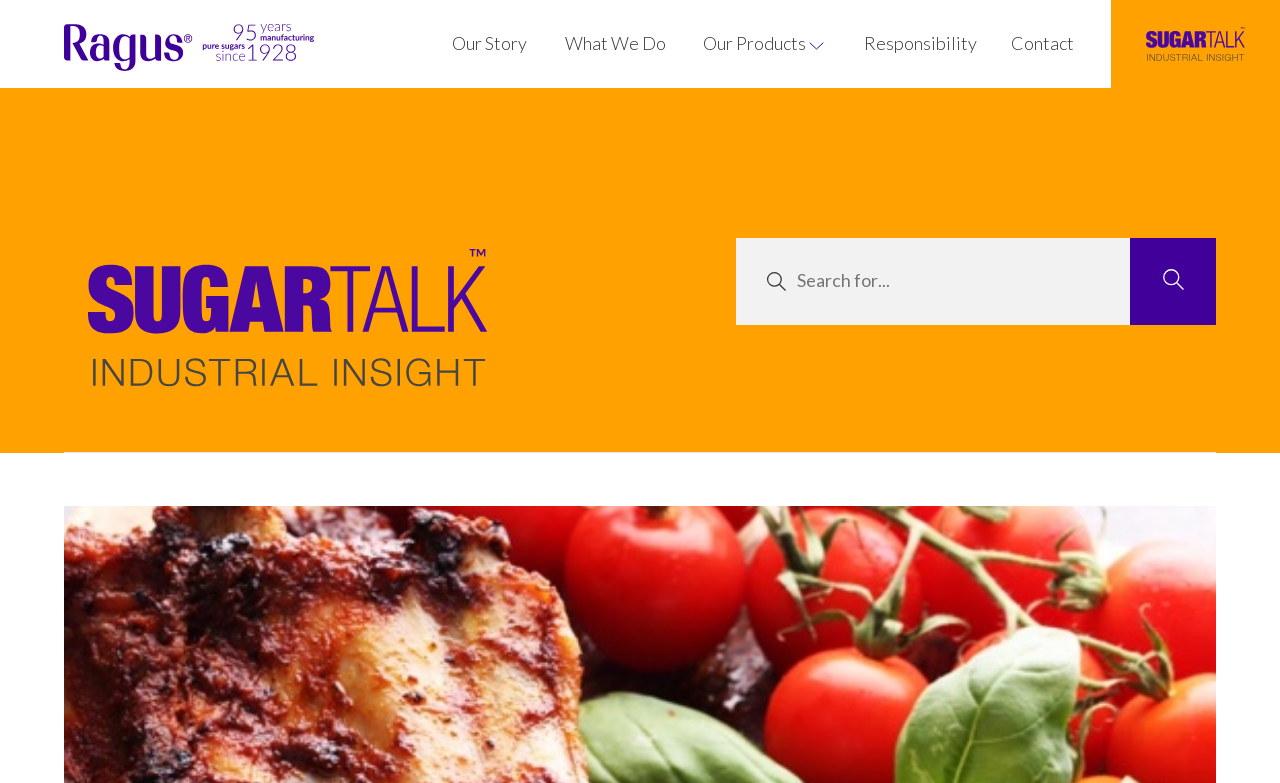Find and specify the bounding box coordinates that correspond to the clickable region for the instruction: "Learn about our products".

[0.12, 0.386, 0.38, 0.414]